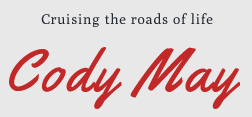What is Cody's self-proclaimed title?
Respond with a short answer, either a single word or a phrase, based on the image.

Life enthusiast